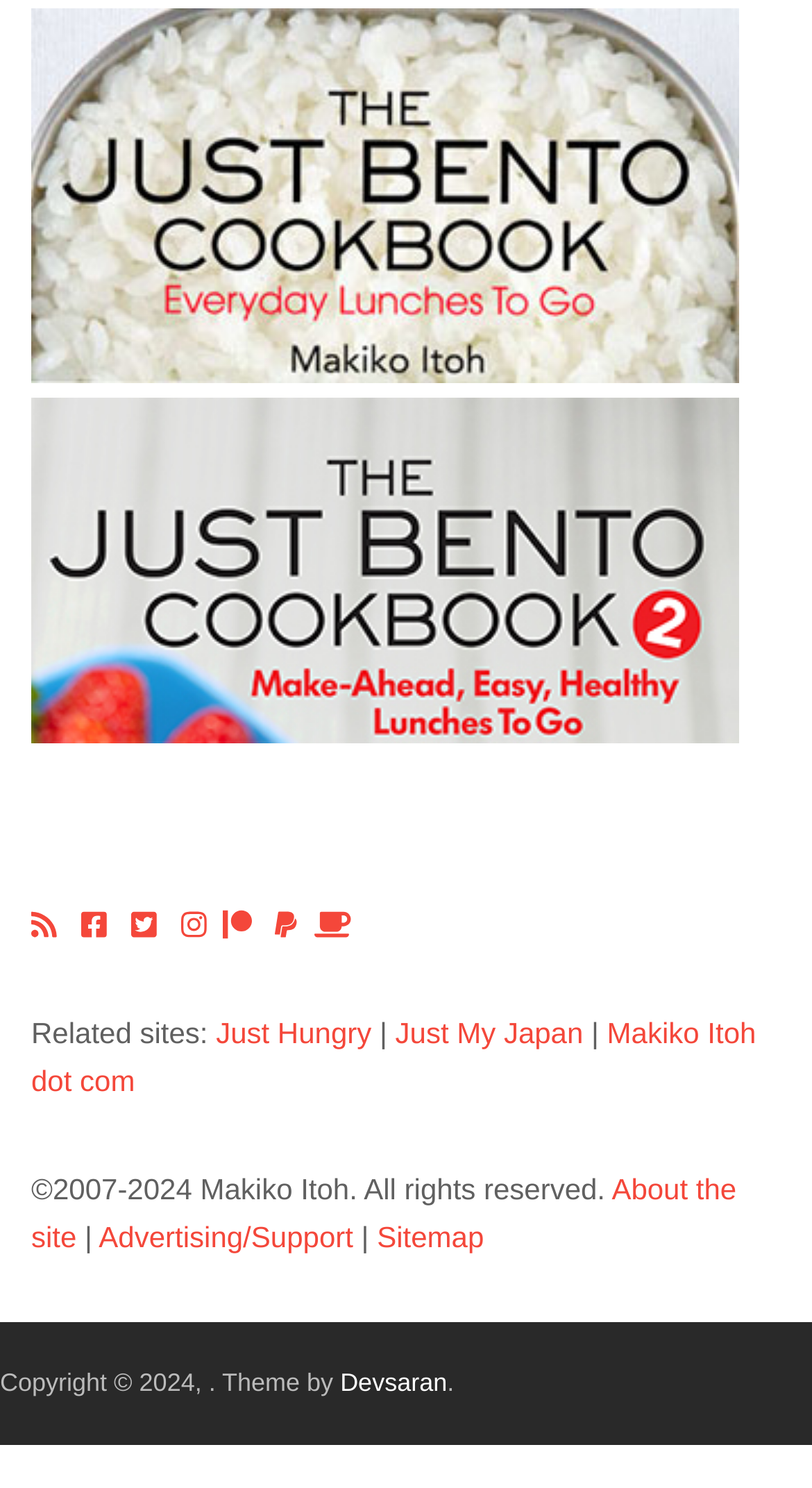Can you show the bounding box coordinates of the region to click on to complete the task described in the instruction: "Go to Just Hungry"?

[0.266, 0.683, 0.457, 0.706]